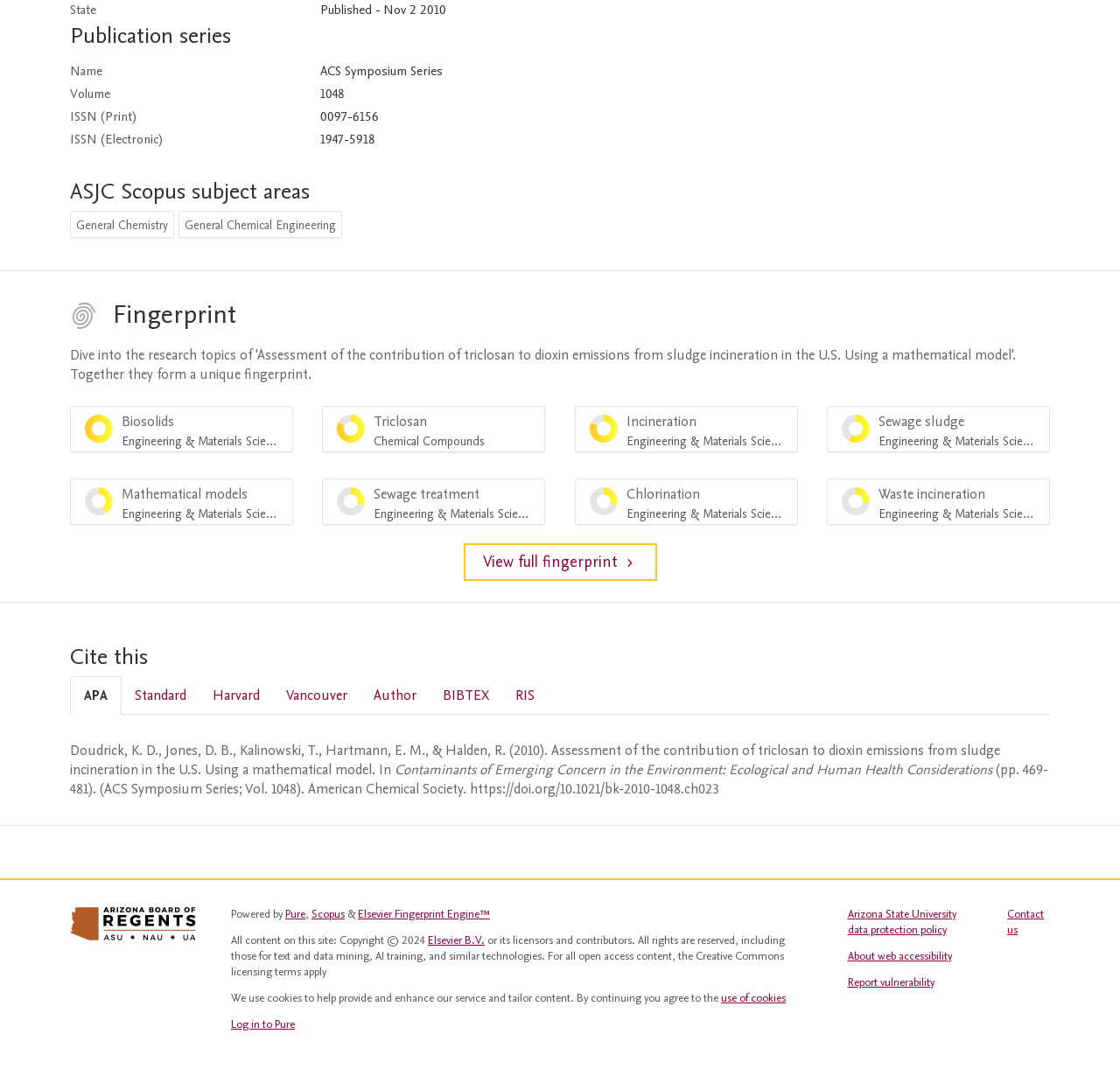Answer the question using only a single word or phrase: 
What is the publication series?

ACS Symposium Series